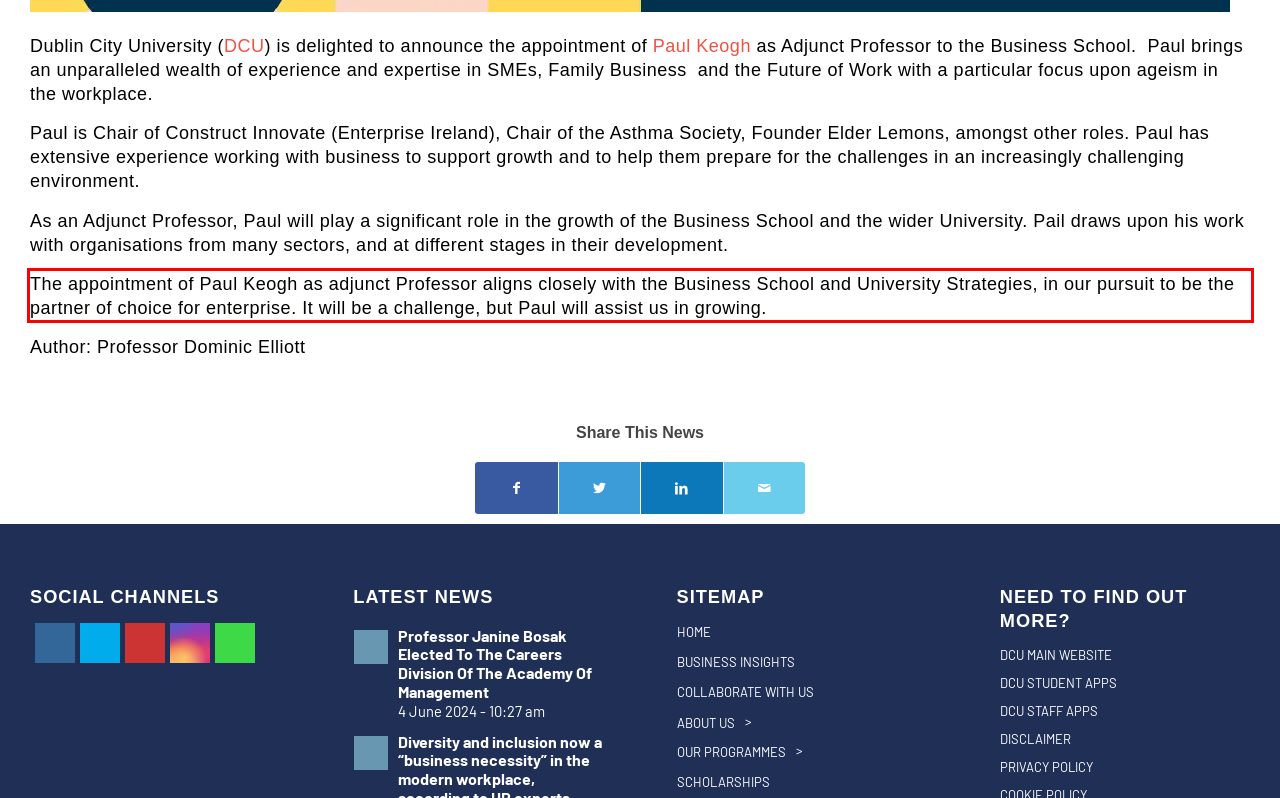Given a webpage screenshot, locate the red bounding box and extract the text content found inside it.

The appointment of Paul Keogh as adjunct Professor aligns closely with the Business School and University Strategies, in our pursuit to be the partner of choice for enterprise. It will be a challenge, but Paul will assist us in growing.